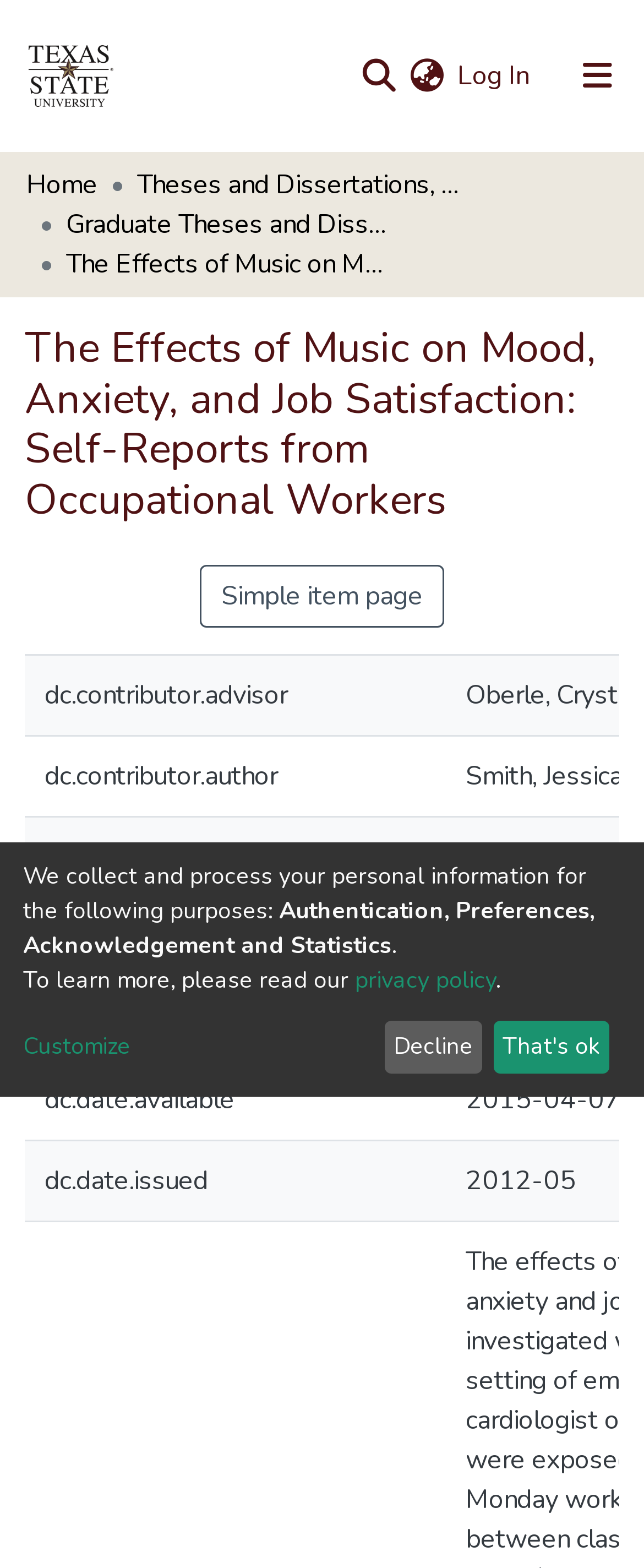Please identify the bounding box coordinates of the element that needs to be clicked to perform the following instruction: "Log in".

[0.705, 0.037, 0.826, 0.06]